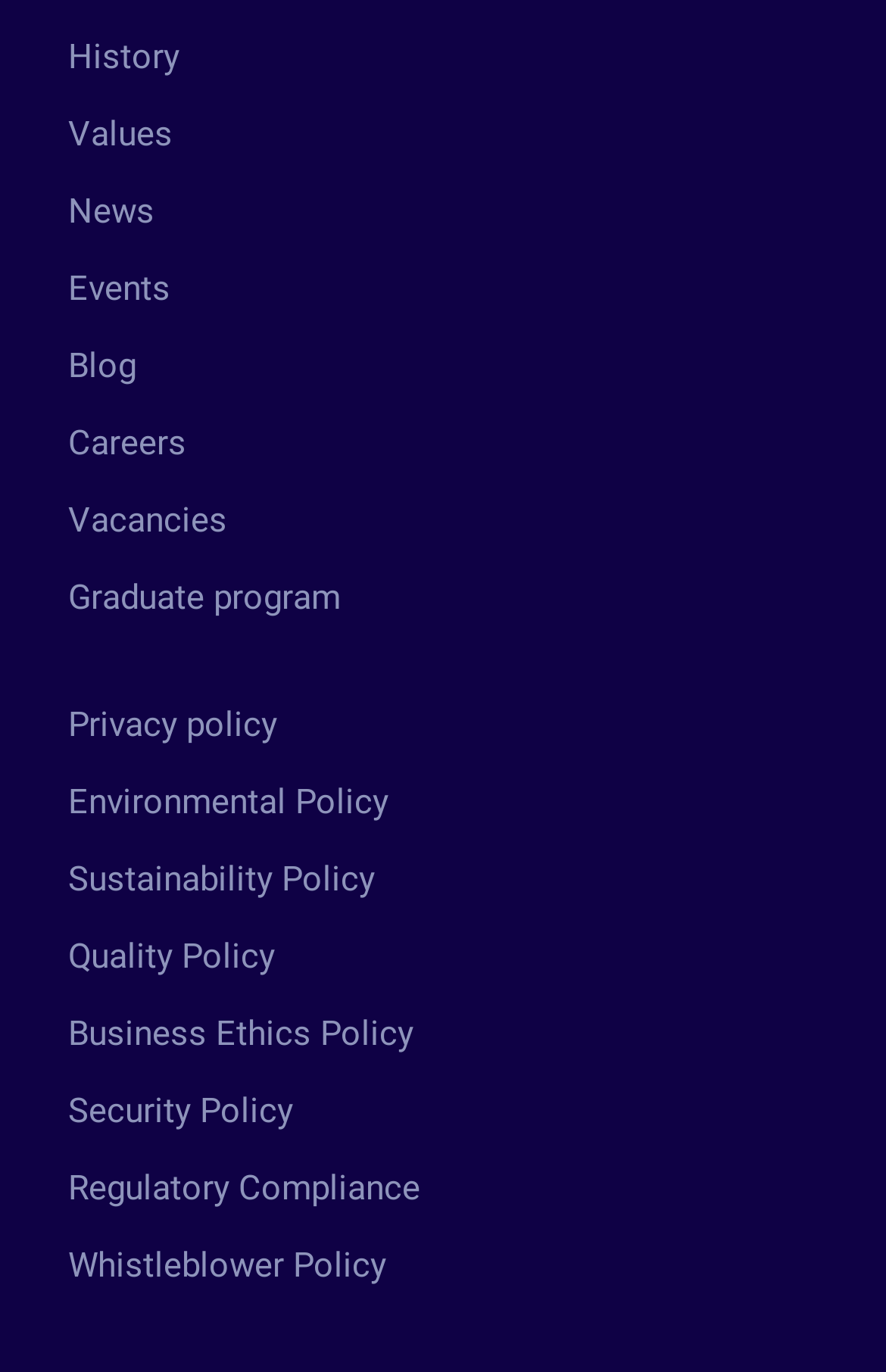Indicate the bounding box coordinates of the clickable region to achieve the following instruction: "Check the whistleblower policy."

[0.077, 0.907, 0.436, 0.937]